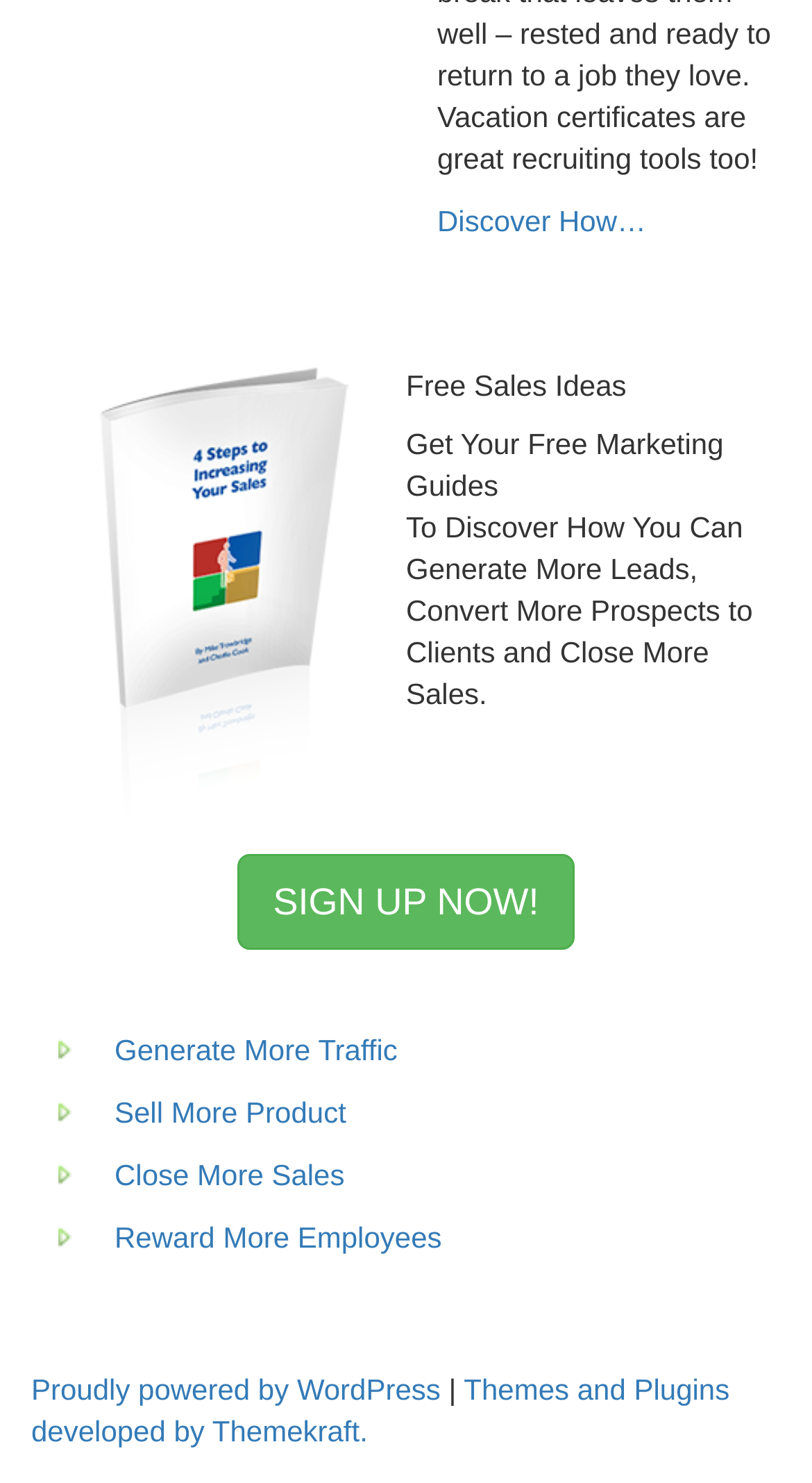Answer the question using only a single word or phrase: 
What is the purpose of vacation certificates?

Recruiting tools